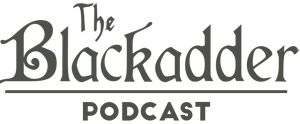Refer to the screenshot and give an in-depth answer to this question: How is 'PODCAST' presented in the logo?

The word 'PODCAST' is presented in a more straightforward, bold type, which emphasizes the show's format and distinguishes it from the title 'The Blackadder'.